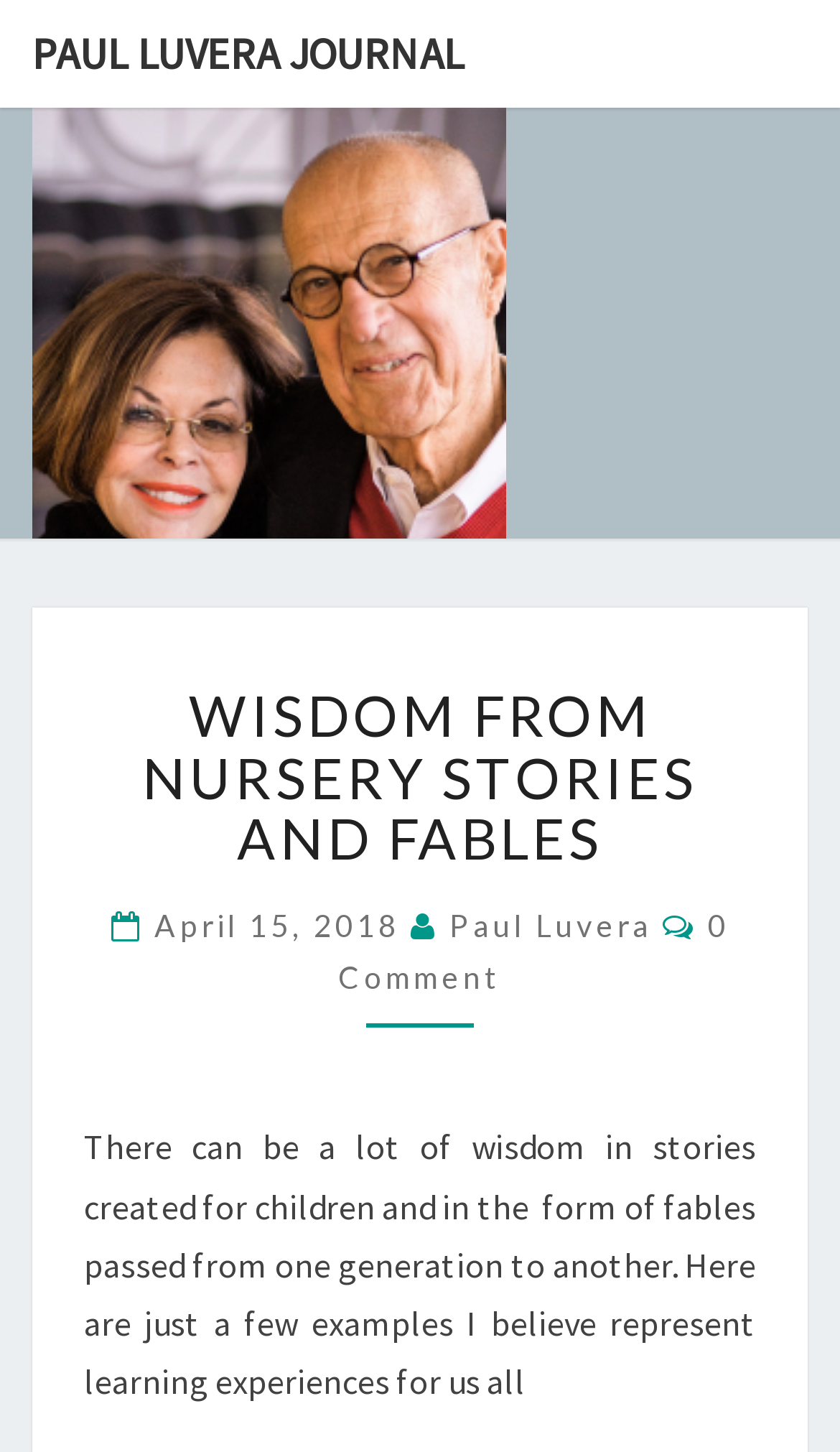What is the name of the blog?
Provide an in-depth answer to the question, covering all aspects.

The name of the blog can be found in the top-left corner of the webpage, where it is written as a link and also as a heading. It is 'Paul Luvera Journal'.